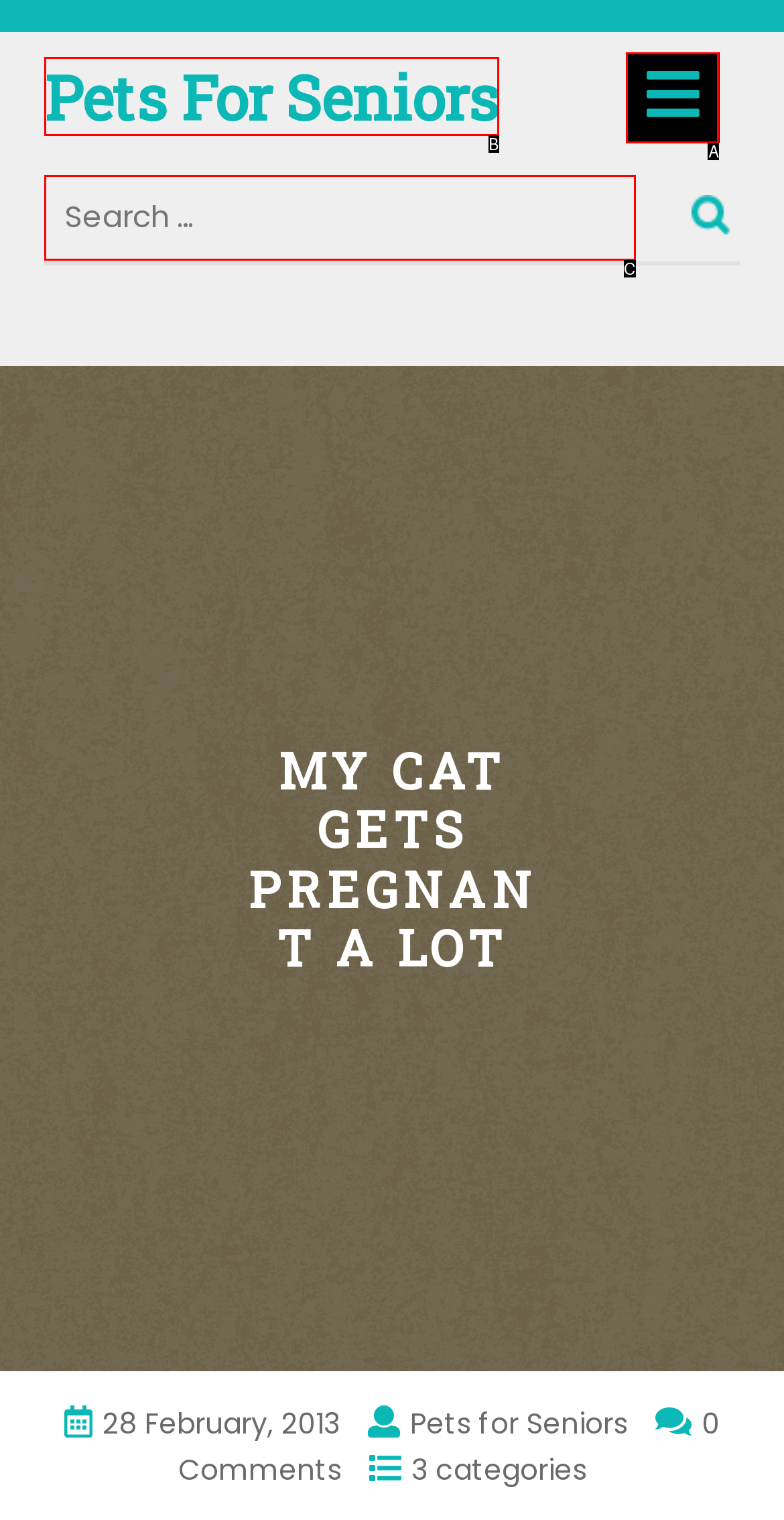Match the following description to the correct HTML element: Pets For Seniors Indicate your choice by providing the letter.

B